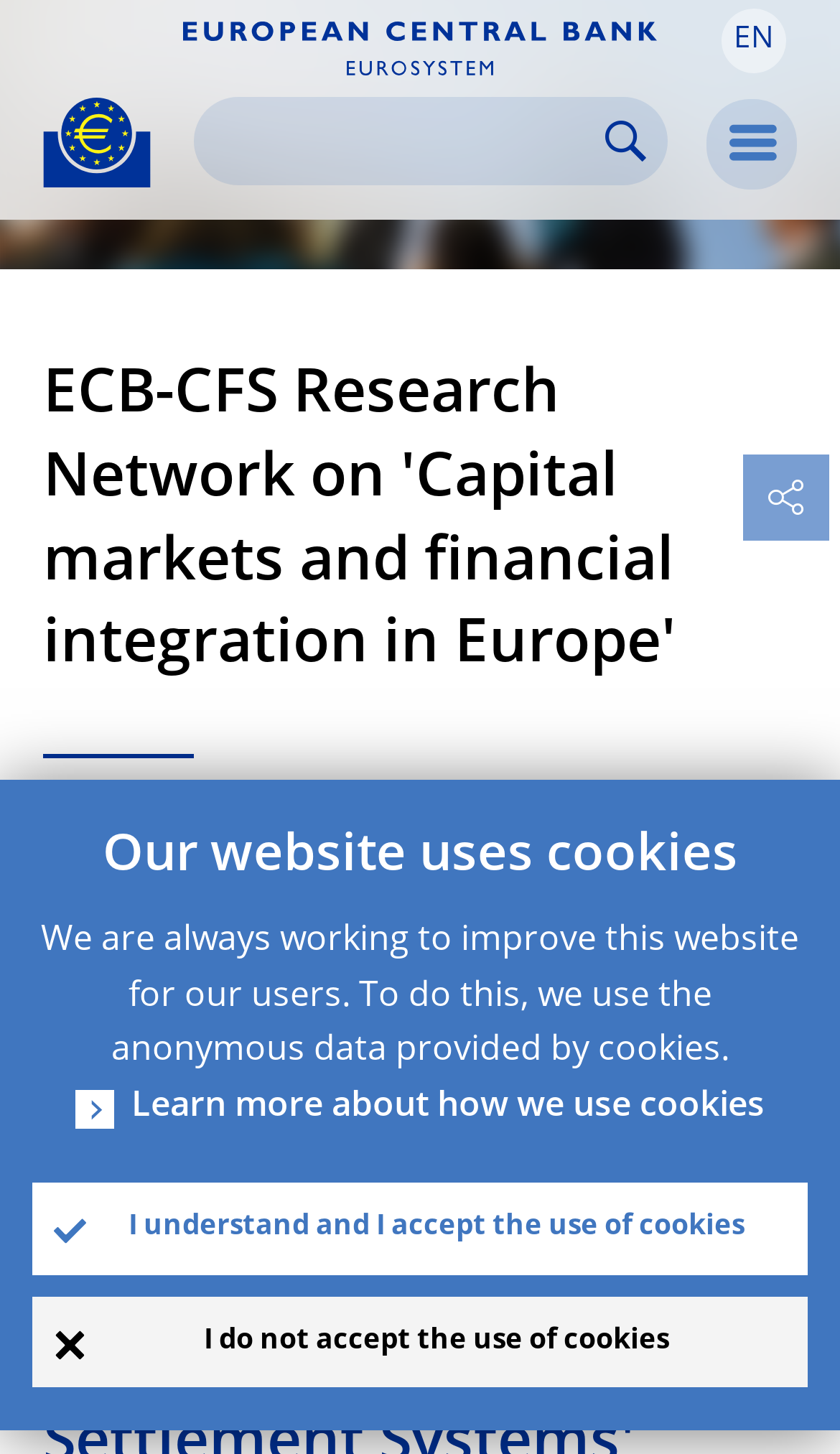Please specify the bounding box coordinates in the format (top-left x, top-left y, bottom-right x, bottom-right y), with values ranging from 0 to 1. Identify the bounding box for the UI component described as follows: parent_node: Search alt="Search" aria-label="Search" name="search"

[0.282, 0.071, 0.703, 0.123]